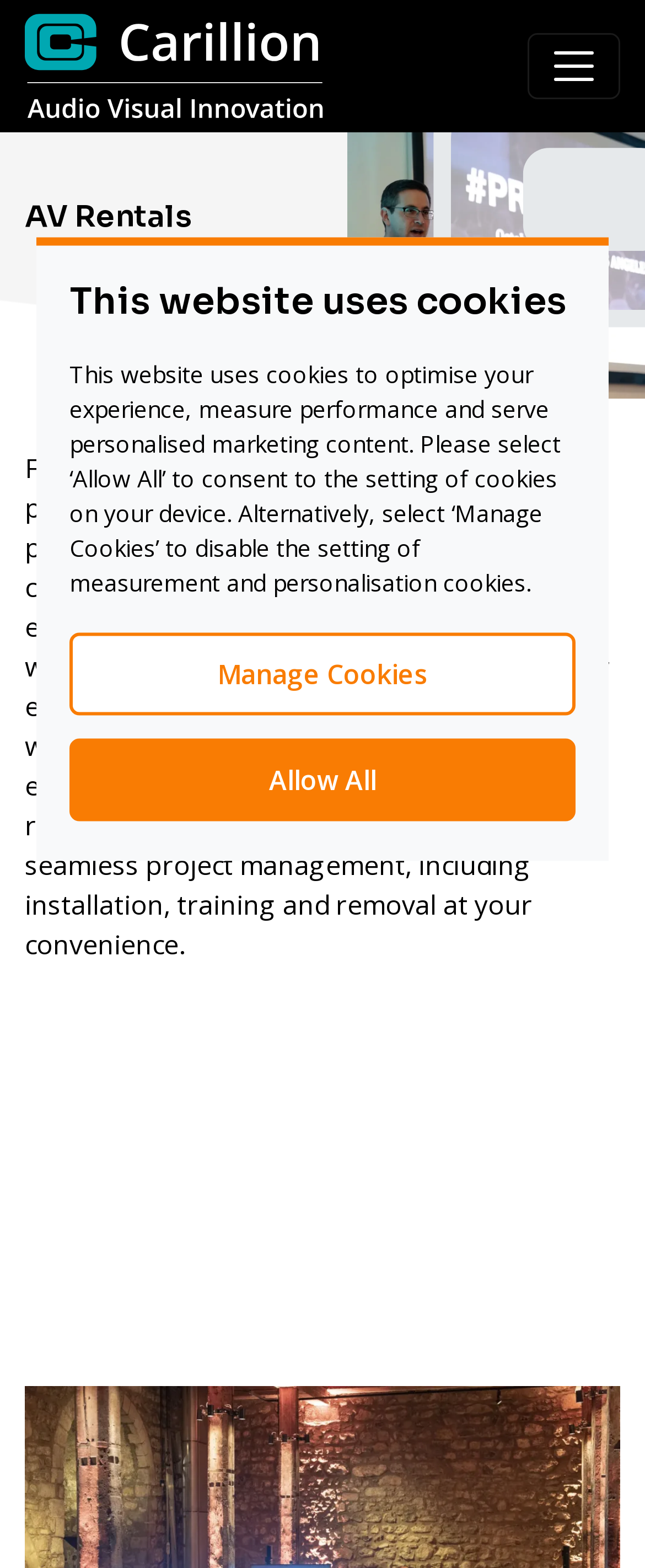Using the details in the image, give a detailed response to the question below:
What is the purpose of the audio-visual equipment?

According to the StaticText element, the performance of the audio-visual equipment can transform an event into a powerful experience for all participants, which implies that the purpose of the equipment is to enhance the event experience.